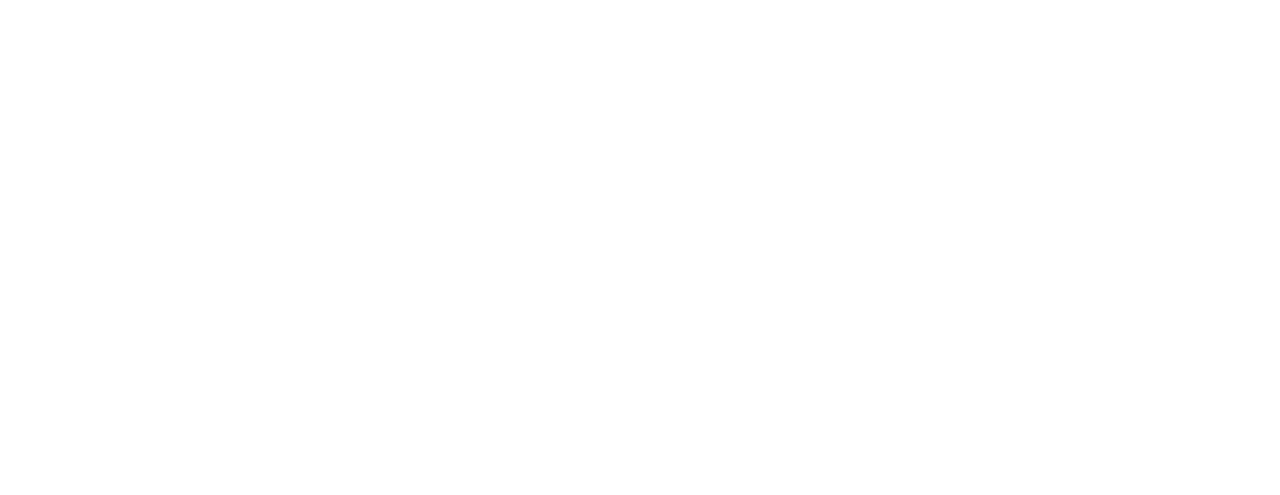Please answer the following question using a single word or phrase: 
What is the name of the company that powered the website?

Prosper Media